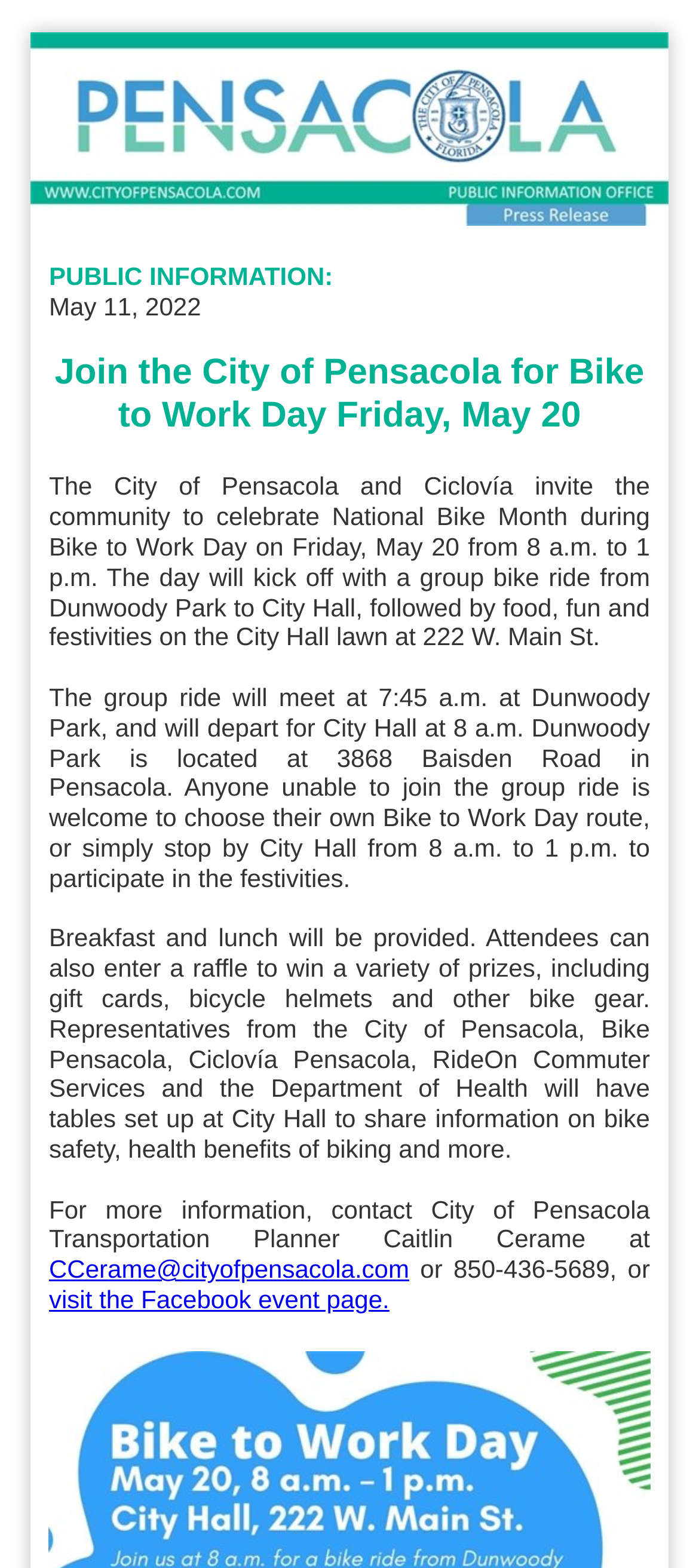Where is Dunwoody Park located?
Your answer should be a single word or phrase derived from the screenshot.

368 Baisden Road in Pensacola